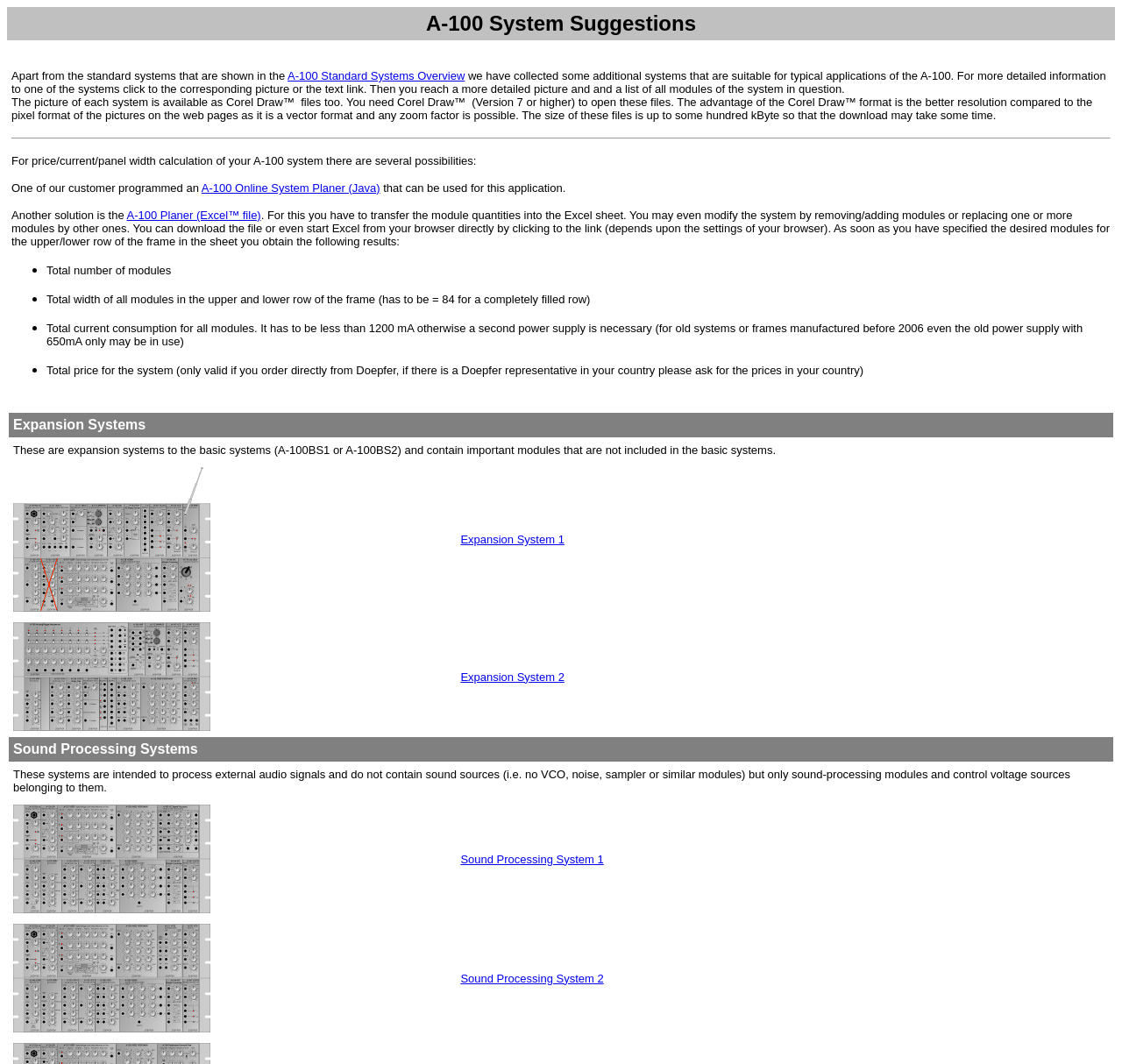What is the difference between Sound Processing Systems and Expansion Systems?
Use the information from the image to give a detailed answer to the question.

The webpage distinguishes between Sound Processing Systems and Expansion Systems. While Expansion Systems add important modules to basic systems, Sound Processing Systems are designed to process external audio signals and do not contain sound sources, but rather sound-processing modules and control voltage sources.